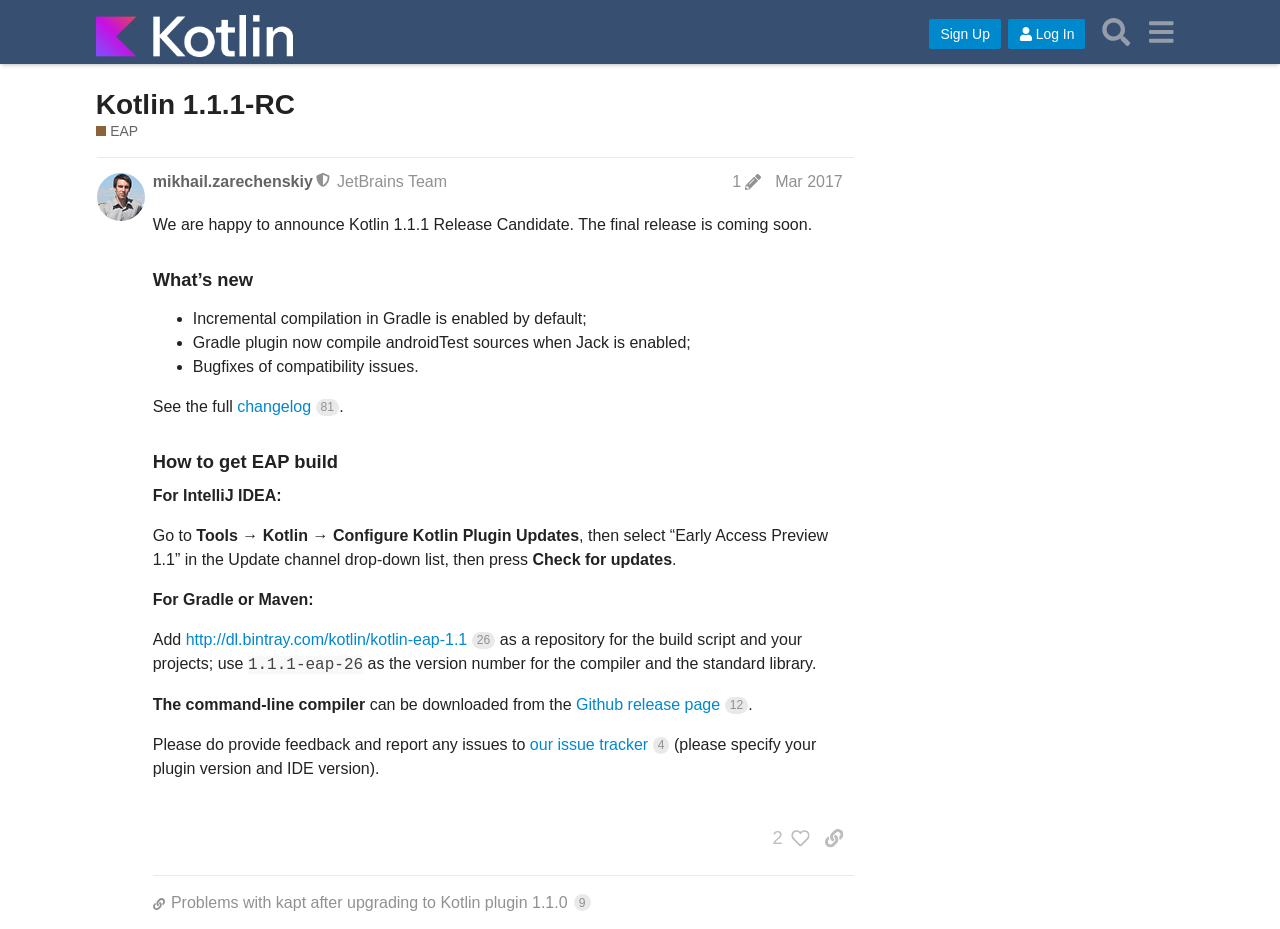Respond with a single word or short phrase to the following question: 
How can IntelliJ IDEA users get the EAP build?

Configure Kotlin Plugin Updates